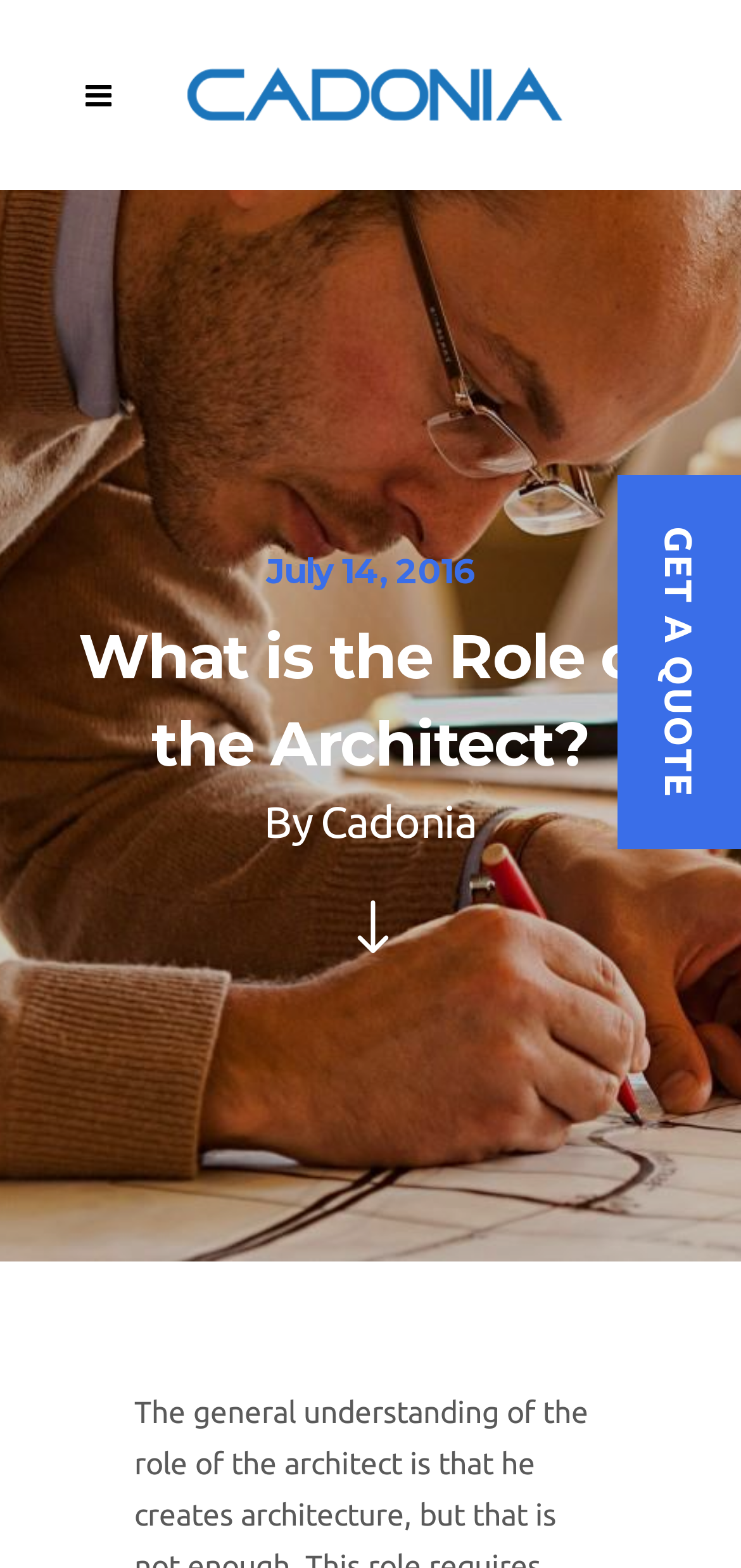Please determine the main heading text of this webpage.

What is the Role of the Architect?